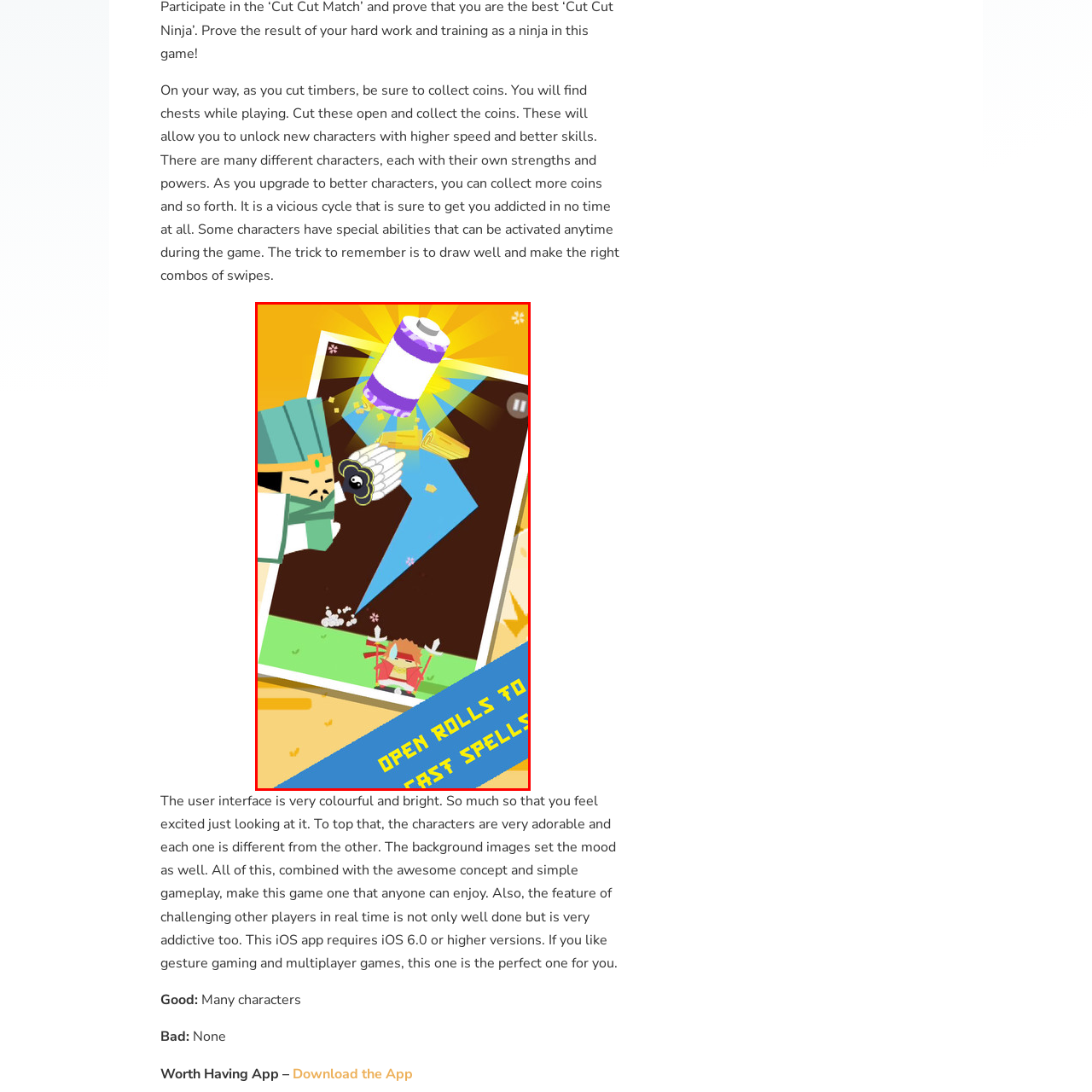What is the tone of the game's design?
Focus on the section of the image outlined in red and give a thorough answer to the question.

The vibrant colors, playful graphics, and whimsical background of the image create a fun and lively atmosphere. The bold caption at the bottom, 'OPEN ROLLS TO CAST SPELLS', also invites players to engage with the game, which adds to the overall joyful and interactive tone of the design.